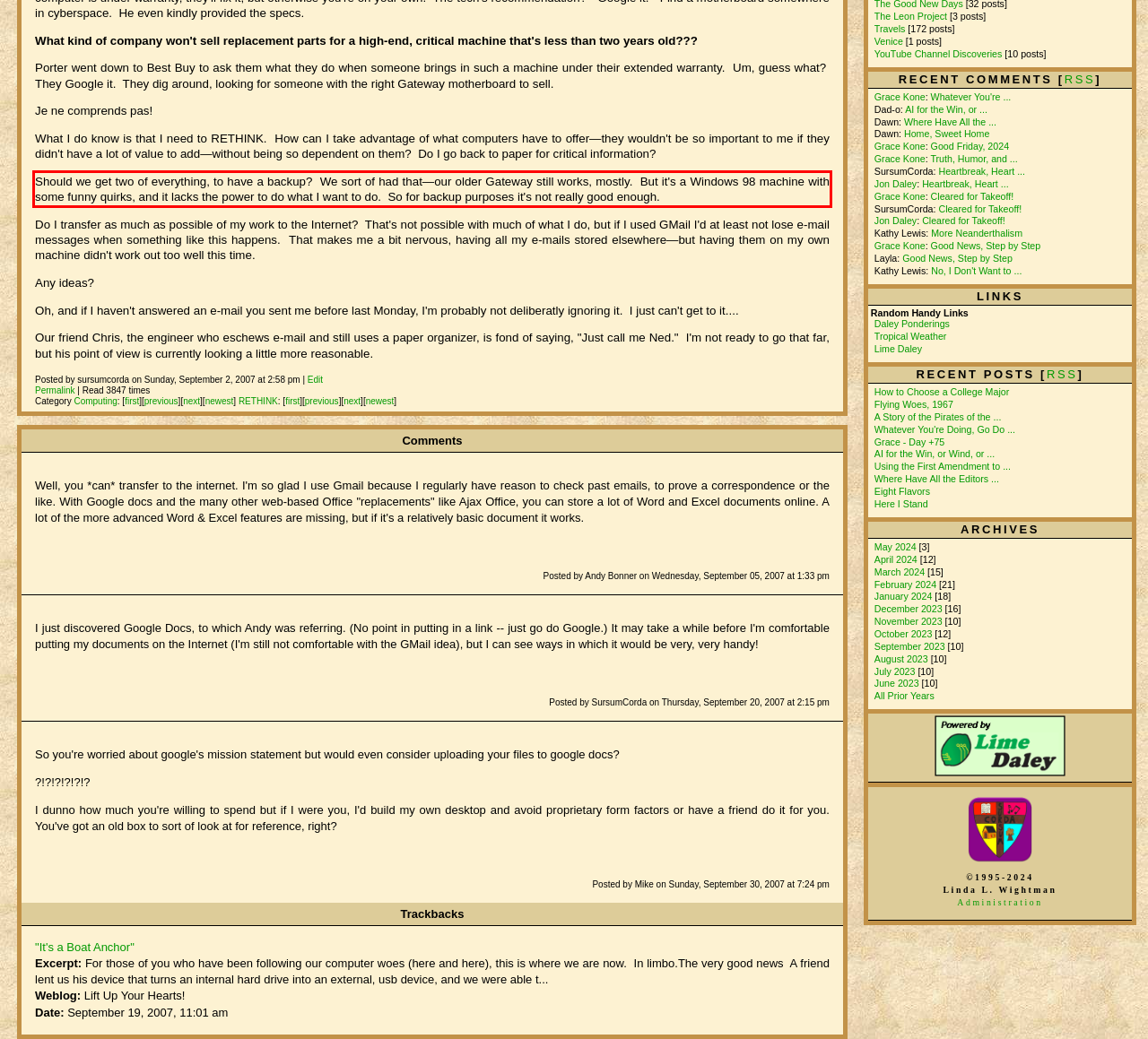Please extract the text content from the UI element enclosed by the red rectangle in the screenshot.

Should we get two of everything, to have a backup? We sort of had that—our older Gateway still works, mostly. But it's a Windows 98 machine with some funny quirks, and it lacks the power to do what I want to do. So for backup purposes it's not really good enough.